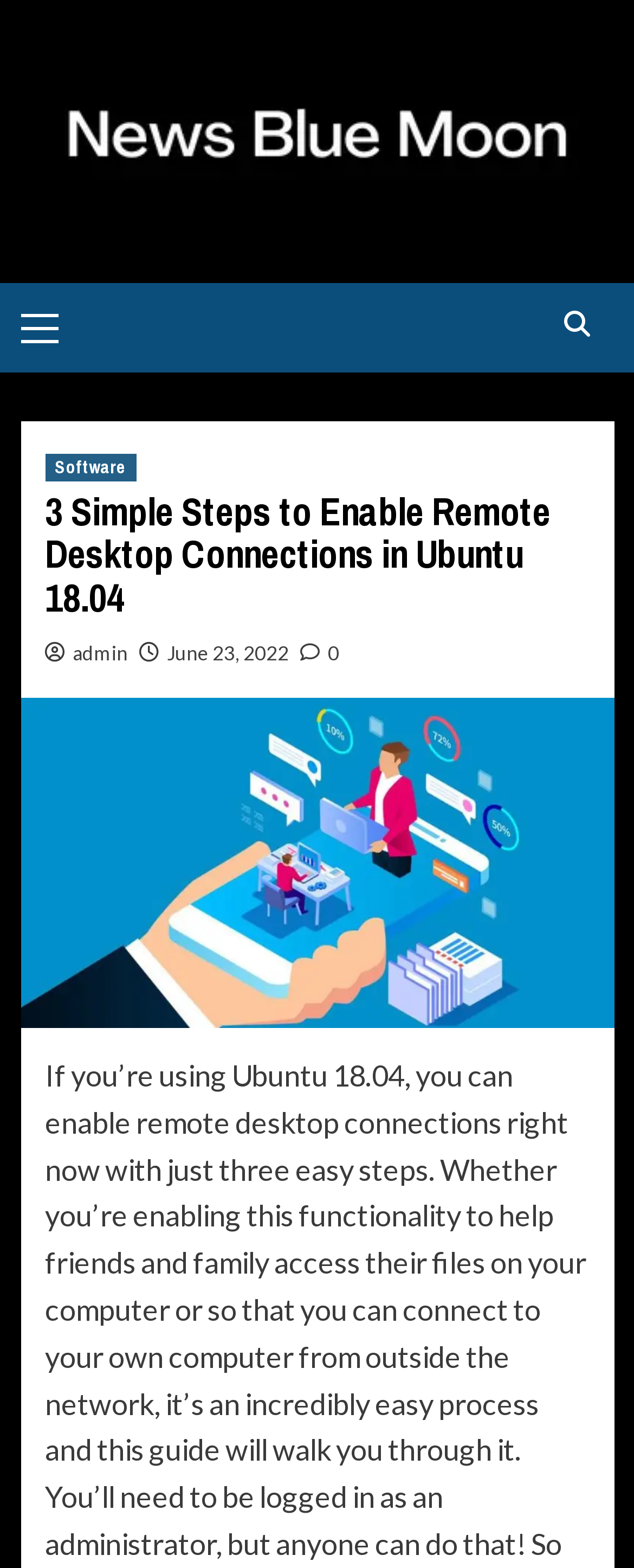Provide a one-word or short-phrase response to the question:
What is the name of the website?

News Blue Moon